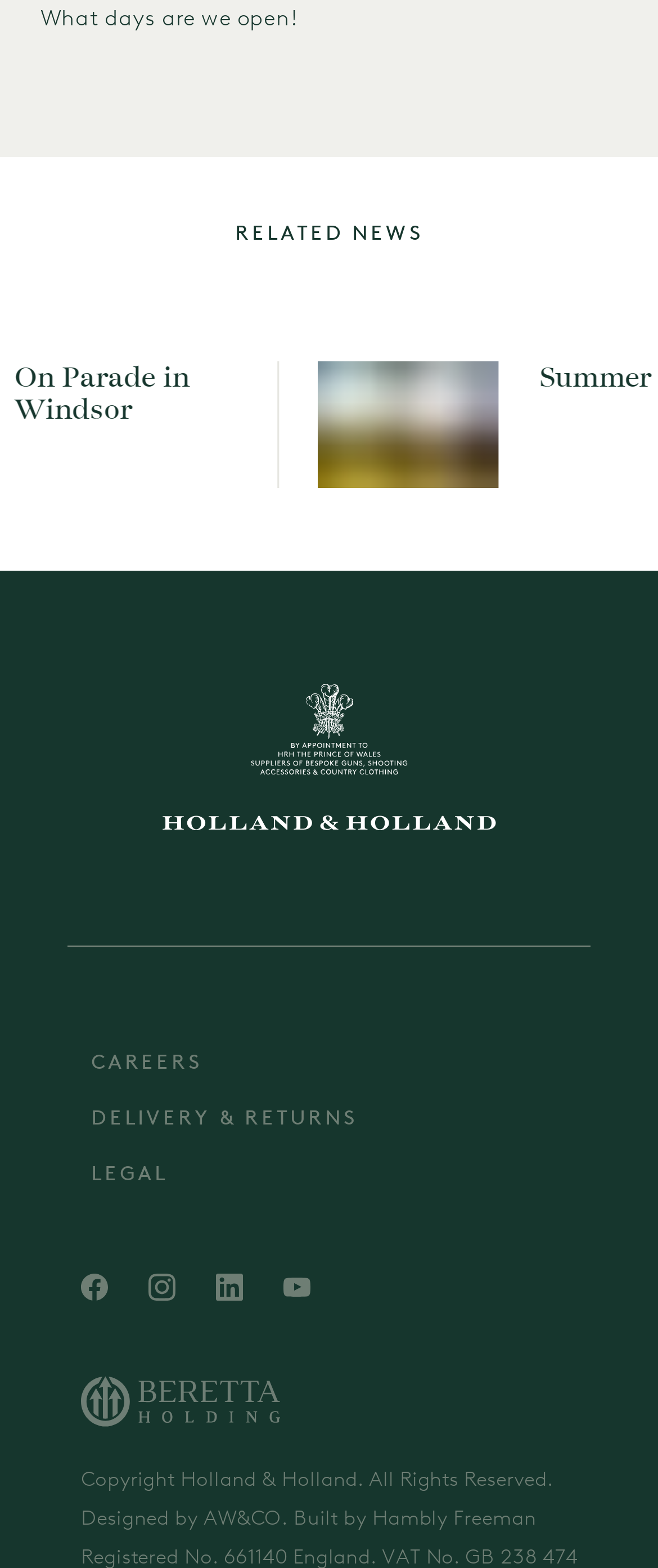Please find the bounding box for the UI element described by: "Delivery & Returns".

[0.138, 0.705, 0.542, 0.72]